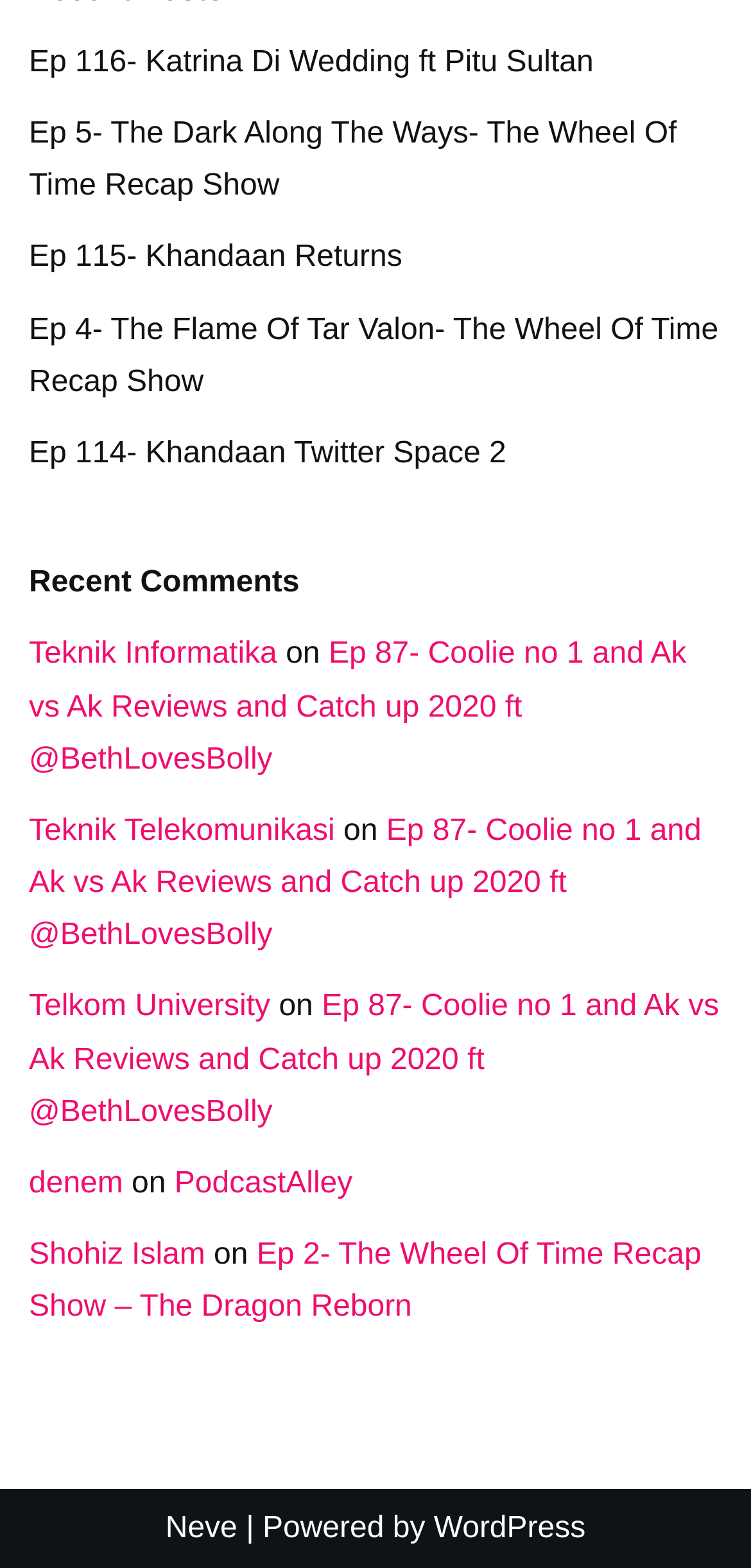What is the name of the podcast platform?
Provide a detailed and extensive answer to the question.

I found a link element with the text 'PodcastAlley', which seems to be a platform for podcasts, so I assume it's the name of the podcast platform.